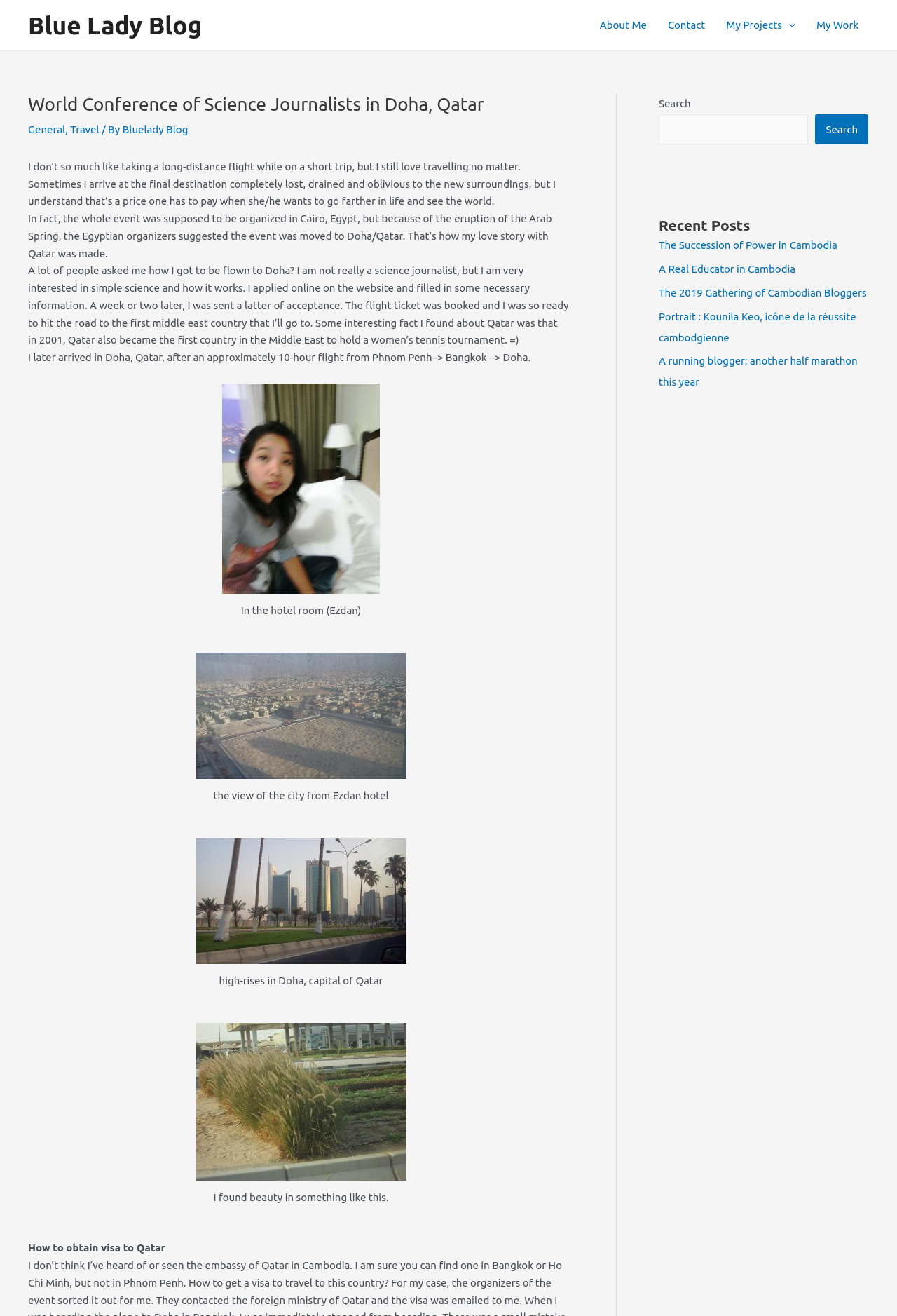Locate the bounding box coordinates of the area you need to click to fulfill this instruction: 'Click on the 'About Me' link'. The coordinates must be in the form of four float numbers ranging from 0 to 1: [left, top, right, bottom].

[0.657, 0.001, 0.733, 0.038]